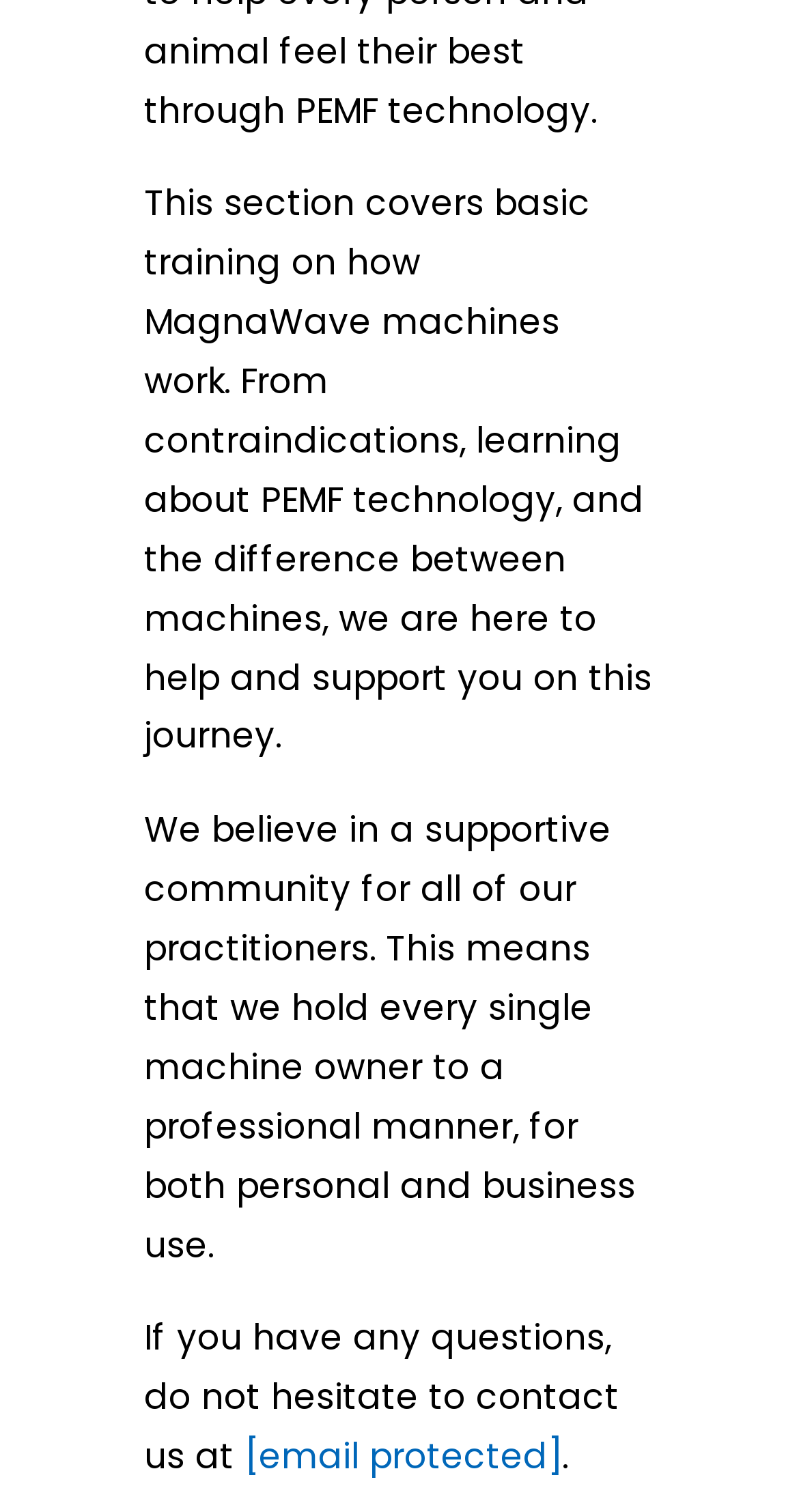Using the format (top-left x, top-left y, bottom-right x, bottom-right y), and given the element description, identify the bounding box coordinates within the screenshot: [email protected]

[0.306, 0.947, 0.703, 0.98]